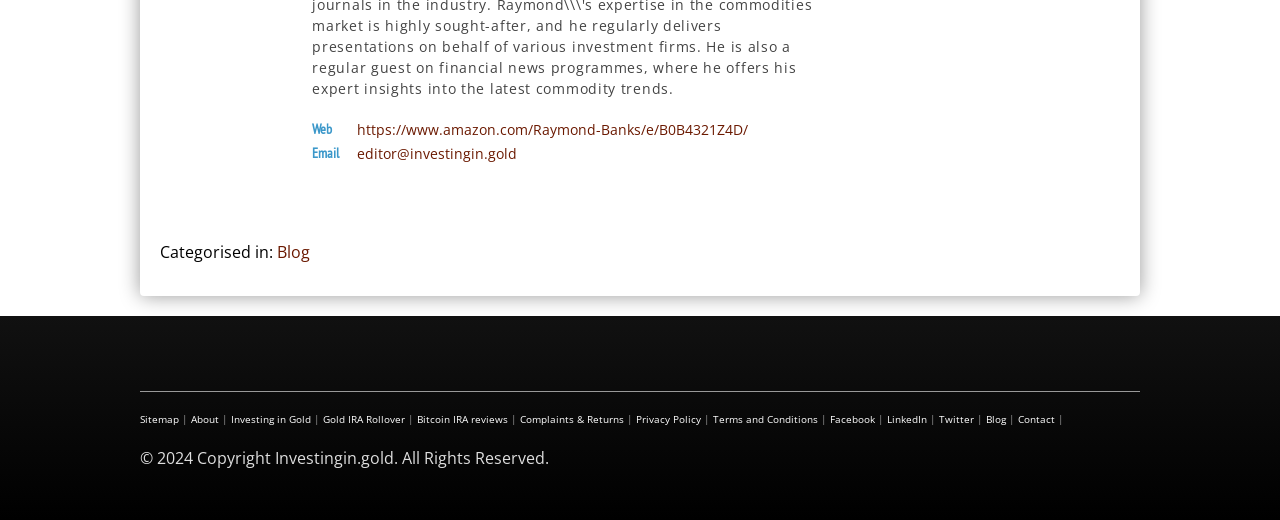Can you find the bounding box coordinates of the area I should click to execute the following instruction: "Follow on Facebook"?

[0.648, 0.792, 0.684, 0.819]